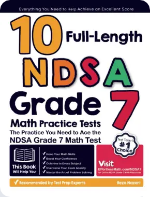Who recommends the math practice test book?
Refer to the image and answer the question using a single word or phrase.

Test prep experts